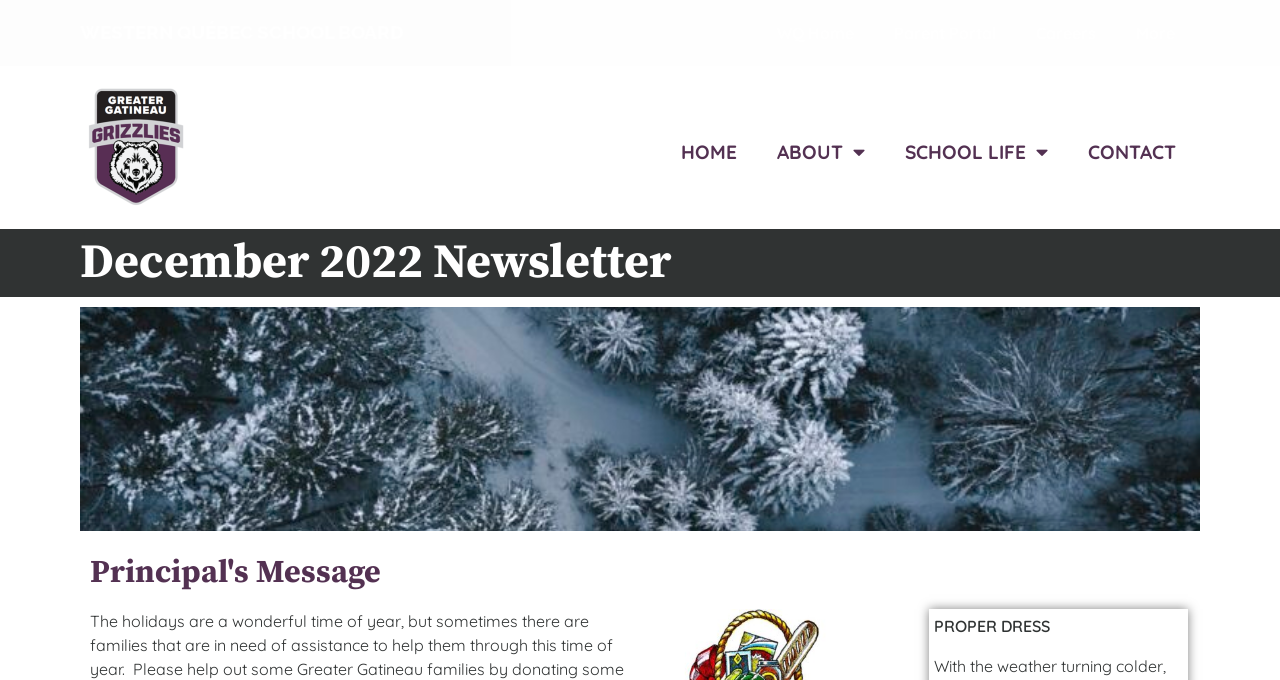Find and indicate the bounding box coordinates of the region you should select to follow the given instruction: "view December 2022 Newsletter".

[0.062, 0.451, 0.938, 0.781]